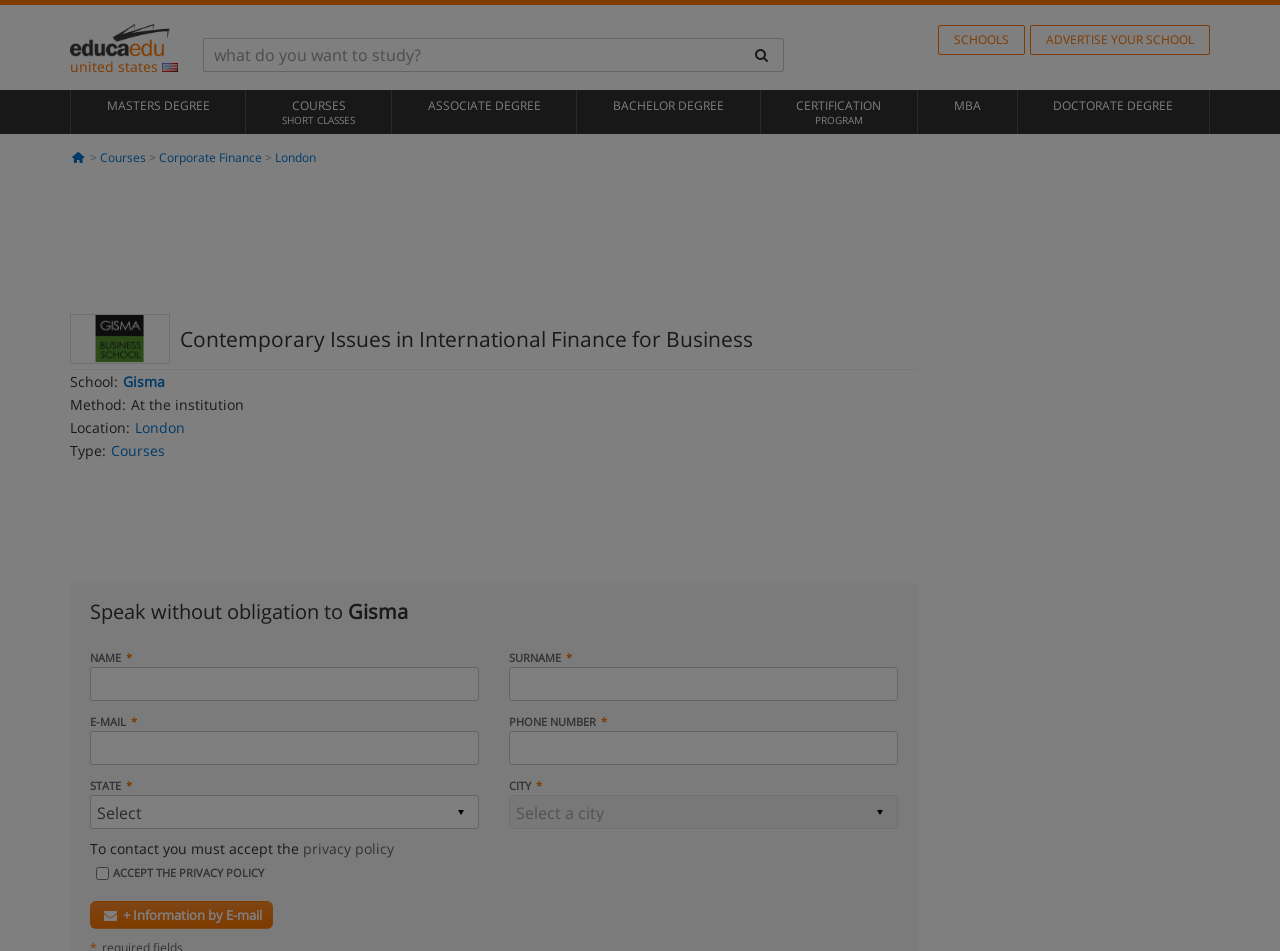Locate the bounding box coordinates of the item that should be clicked to fulfill the instruction: "click on MBA".

[0.717, 0.095, 0.794, 0.141]